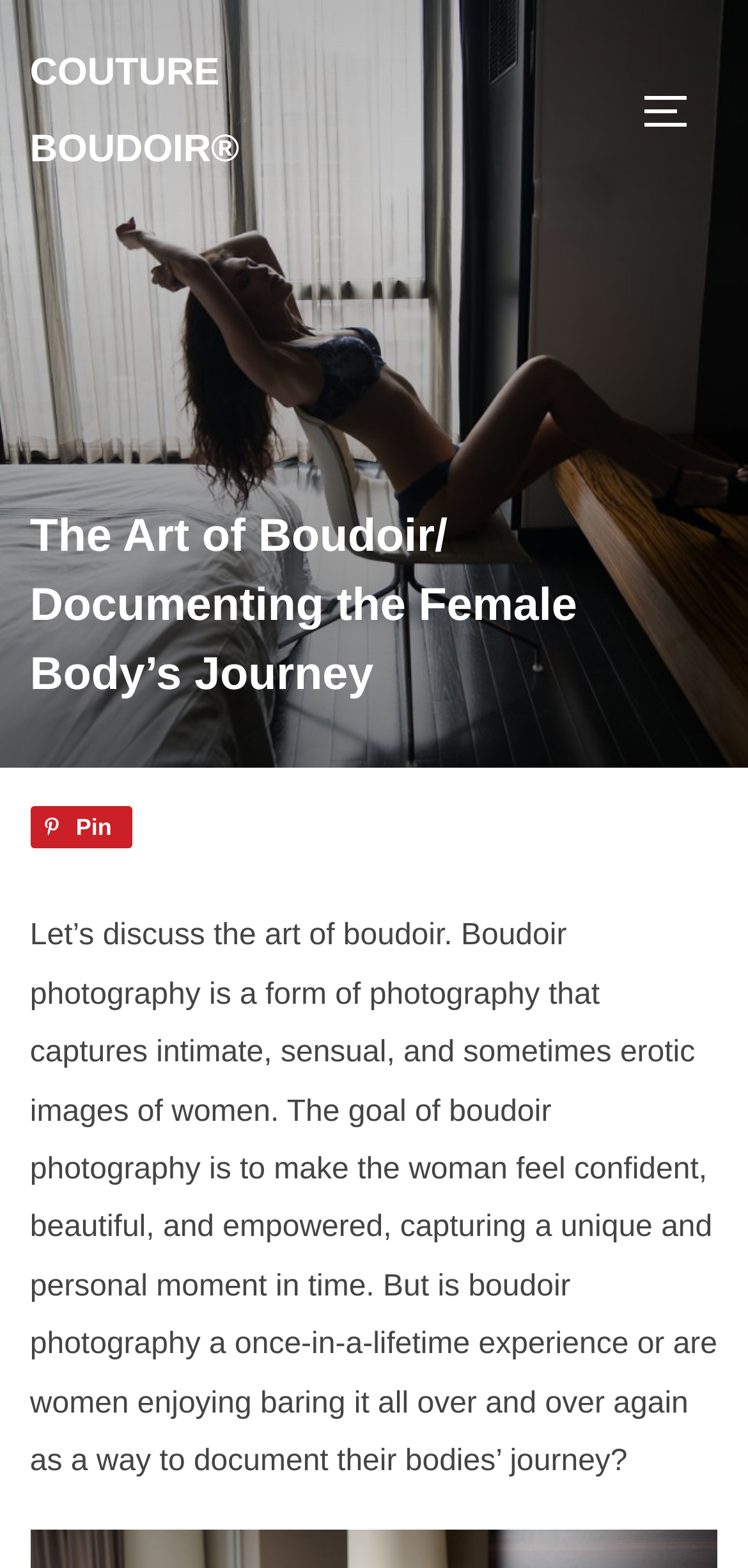Is there a social media sharing option on this webpage?
Please answer using one word or phrase, based on the screenshot.

Yes